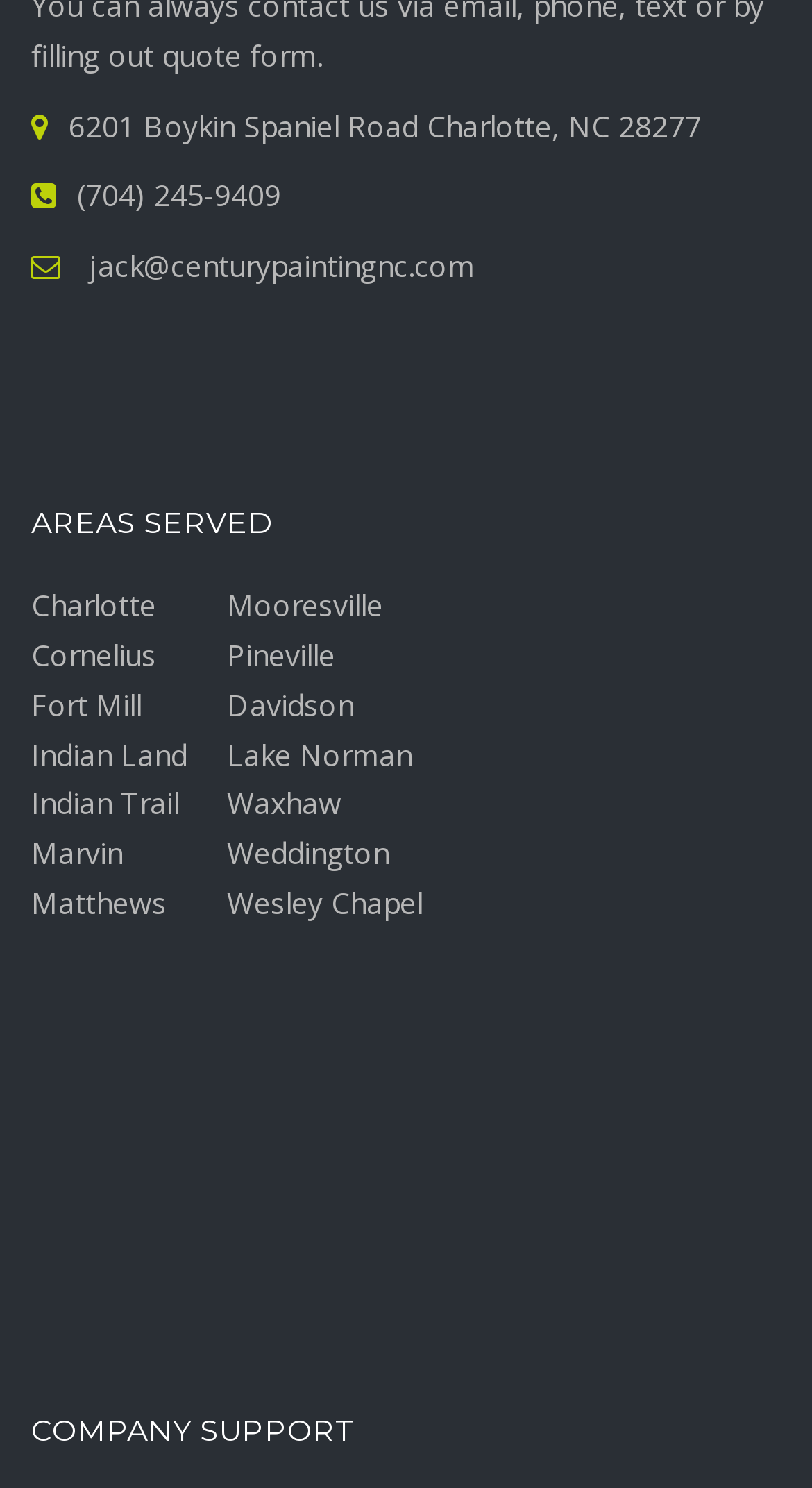Find the bounding box coordinates for the HTML element described as: "Cornelius". The coordinates should consist of four float values between 0 and 1, i.e., [left, top, right, bottom].

[0.038, 0.424, 0.231, 0.457]